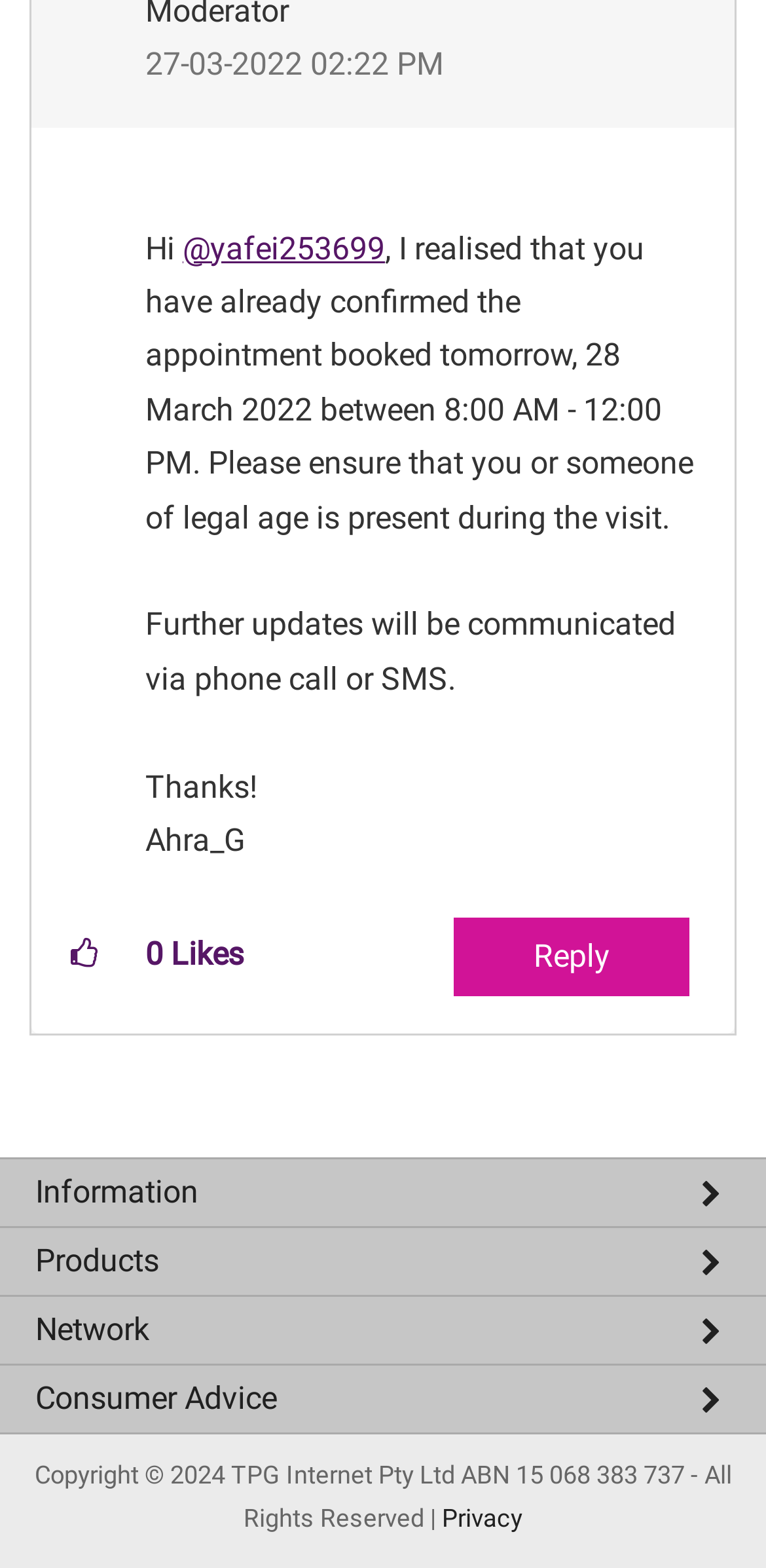Using the provided description: "Critical Information Summaries", find the bounding box coordinates of the corresponding UI element. The output should be four float numbers between 0 and 1, in the format [left, top, right, bottom].

[0.0, 0.954, 1.0, 0.993]